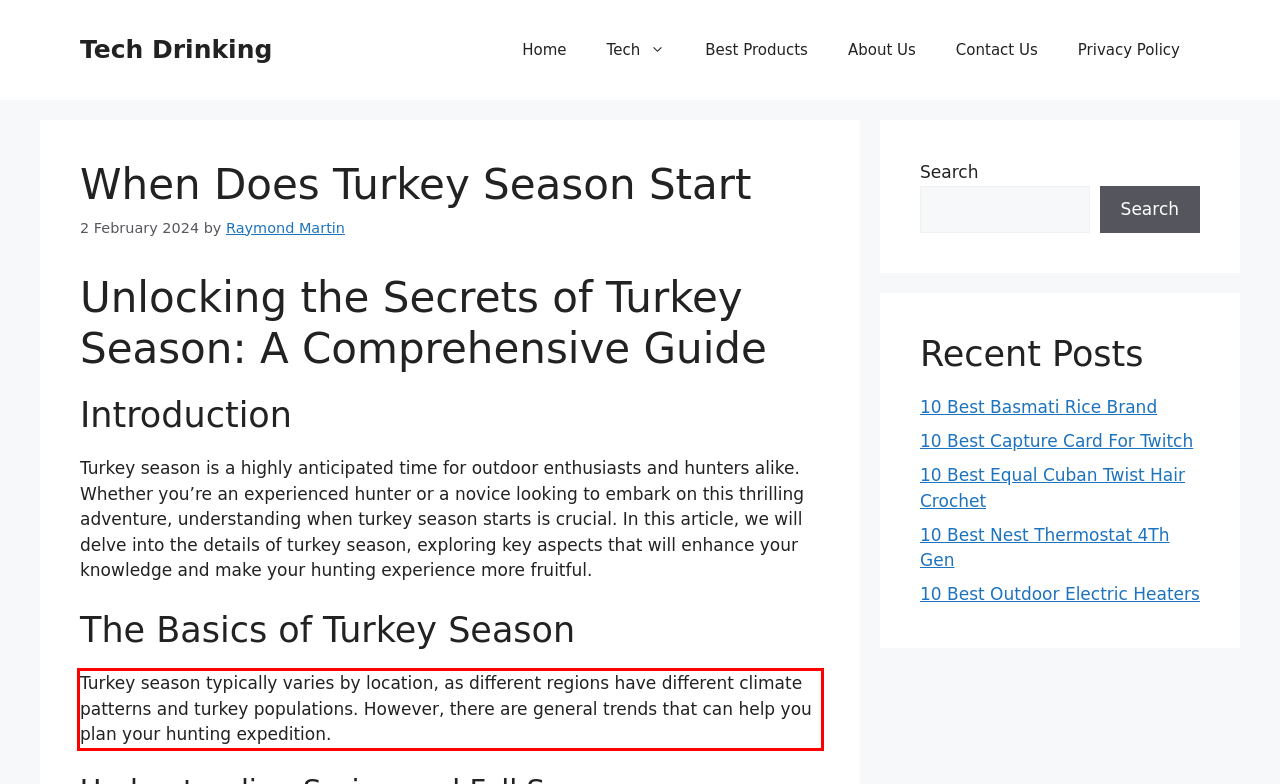Look at the webpage screenshot and recognize the text inside the red bounding box.

Turkey season typically varies by location, as different regions have different climate patterns and turkey populations. However, there are general trends that can help you plan your hunting expedition.